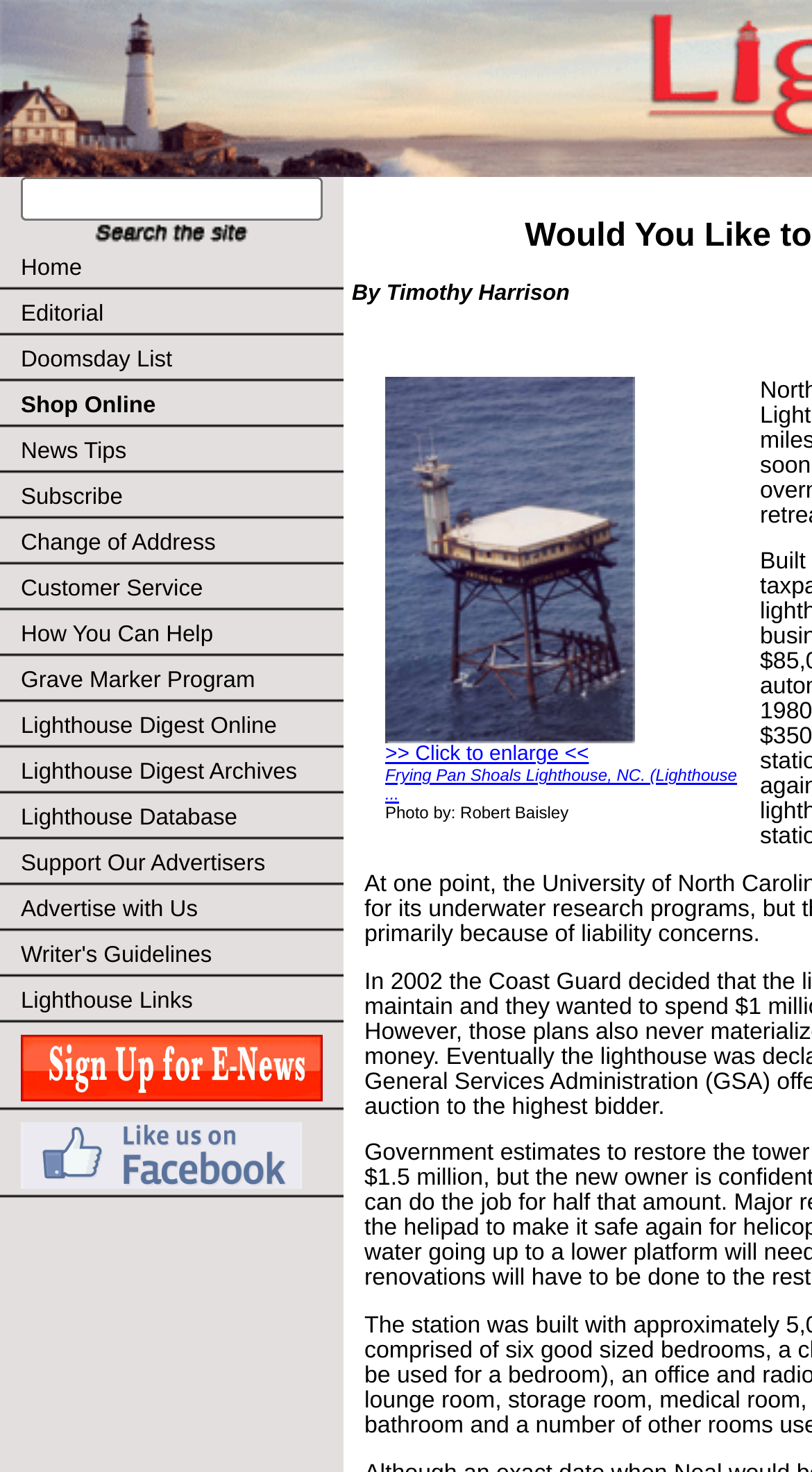Identify the bounding box coordinates of the section to be clicked to complete the task described by the following instruction: "Click to enlarge the Frying Pan Shoals Lighthouse picture". The coordinates should be four float numbers between 0 and 1, formatted as [left, top, right, bottom].

[0.474, 0.506, 0.725, 0.519]